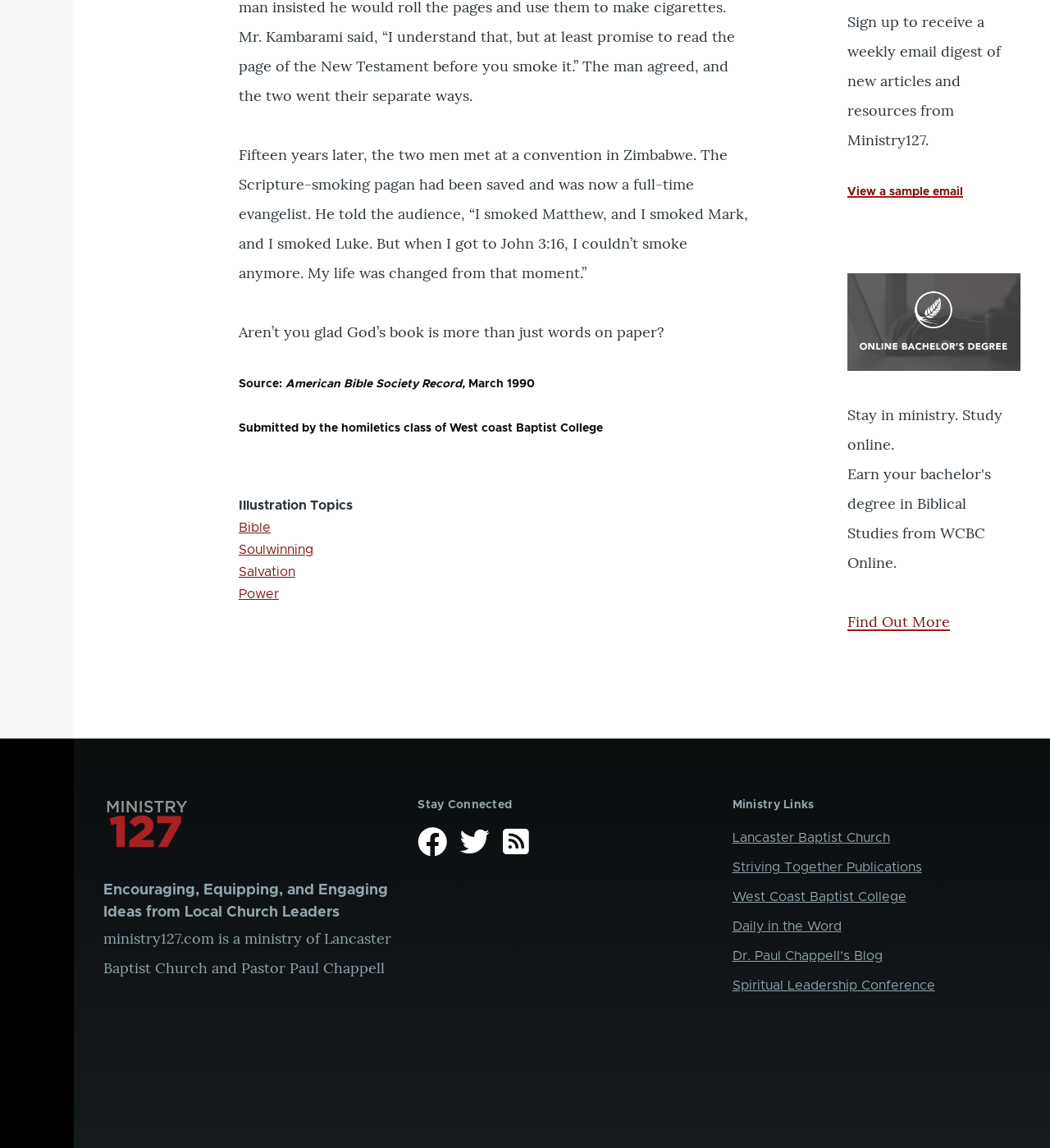Using floating point numbers between 0 and 1, provide the bounding box coordinates in the format (top-left x, top-left y, bottom-right x, bottom-right y). Locate the UI element described here: West Coast Baptist College

[0.697, 0.776, 0.863, 0.787]